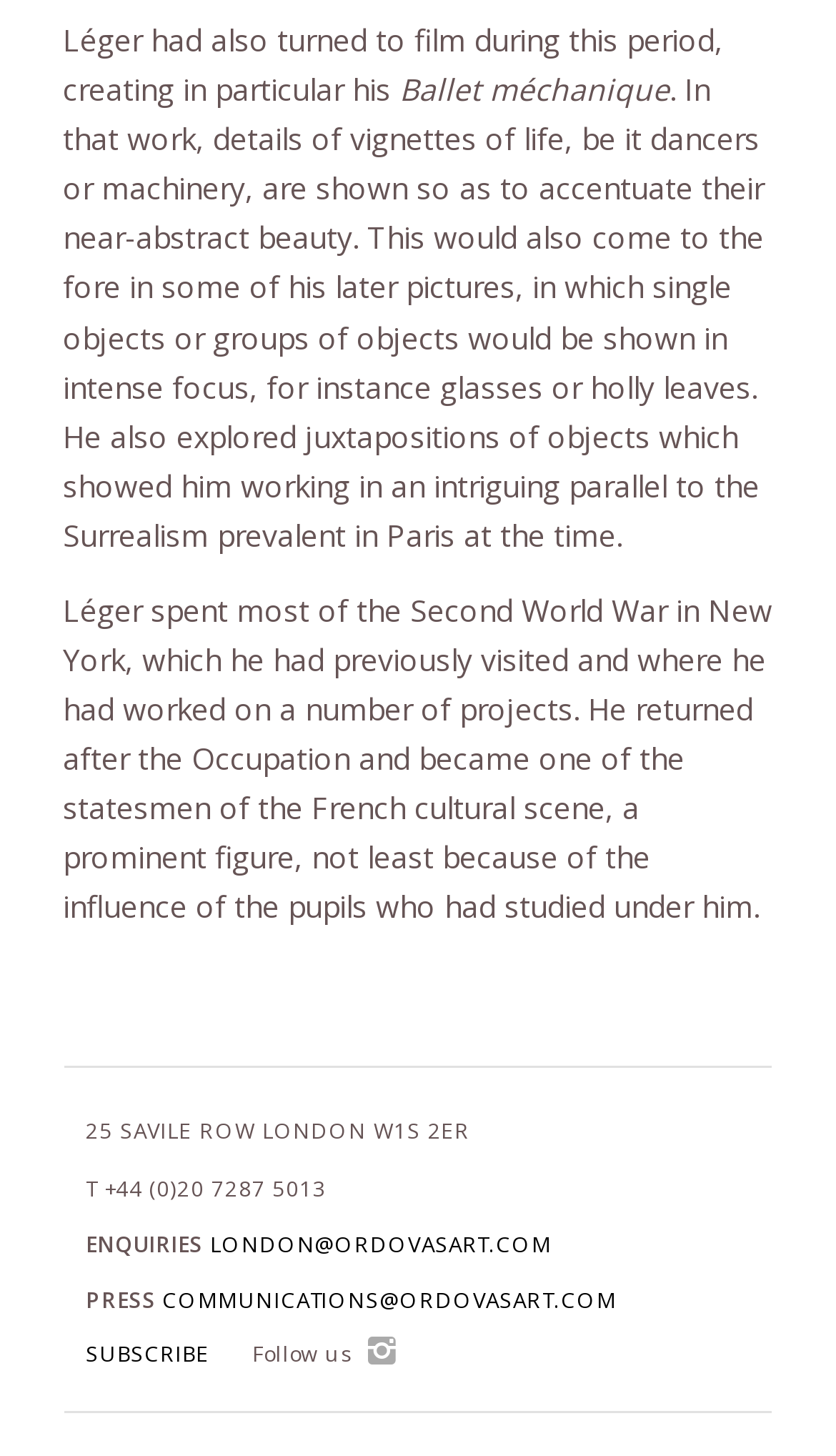Using the information shown in the image, answer the question with as much detail as possible: What is the email address for enquiries?

The email address for enquiries is mentioned at the bottom of the webpage as 'LONDON@ORDOVASART.COM'.